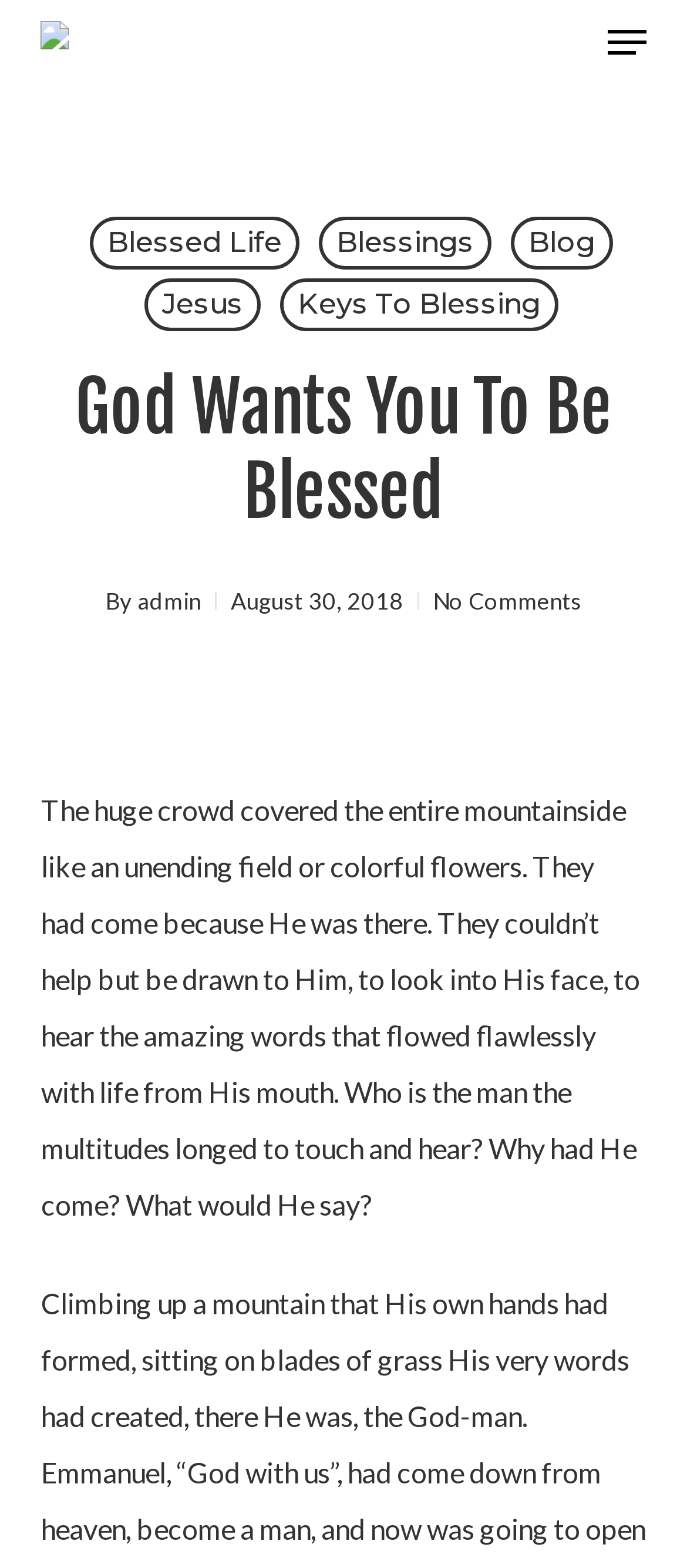Determine the title of the webpage and give its text content.

God Wants You To Be Blessed